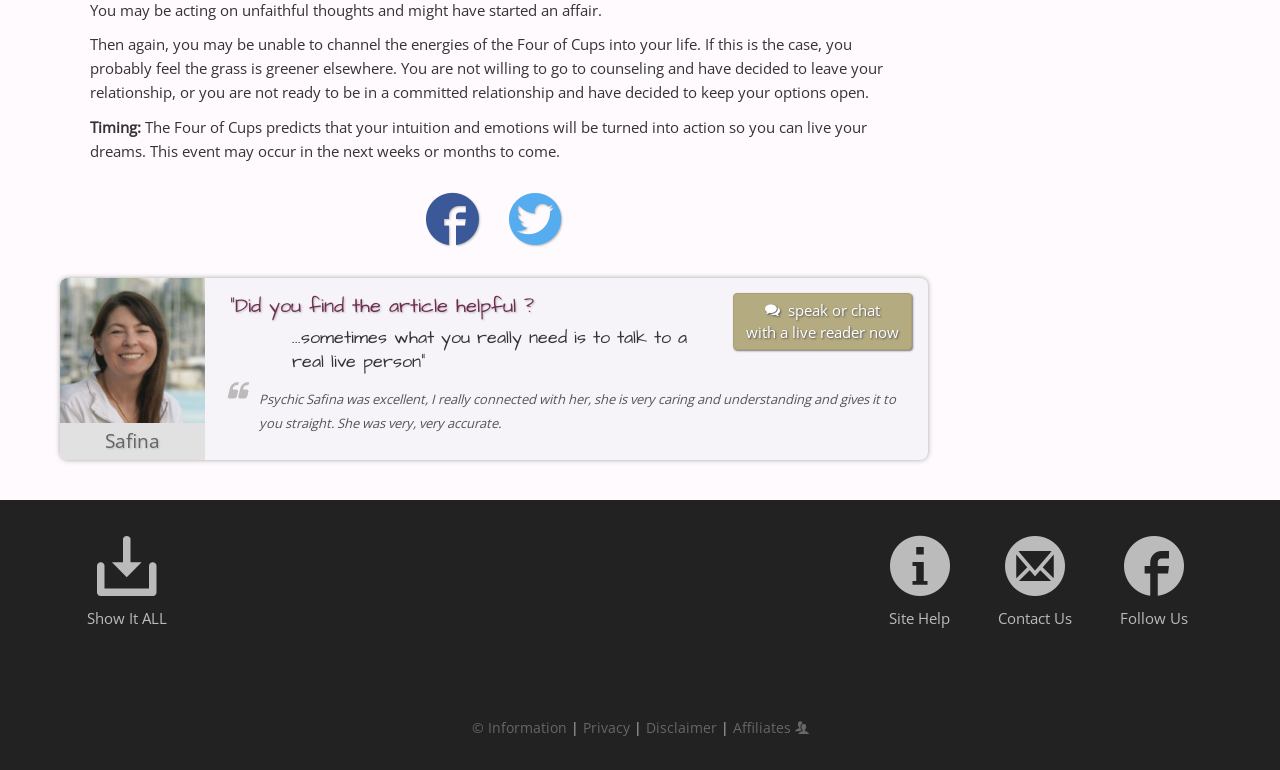Pinpoint the bounding box coordinates of the clickable area needed to execute the instruction: "Select an option from the listbox". The coordinates should be specified as four float numbers between 0 and 1, i.e., [left, top, right, bottom].

[0.202, 0.503, 0.703, 0.565]